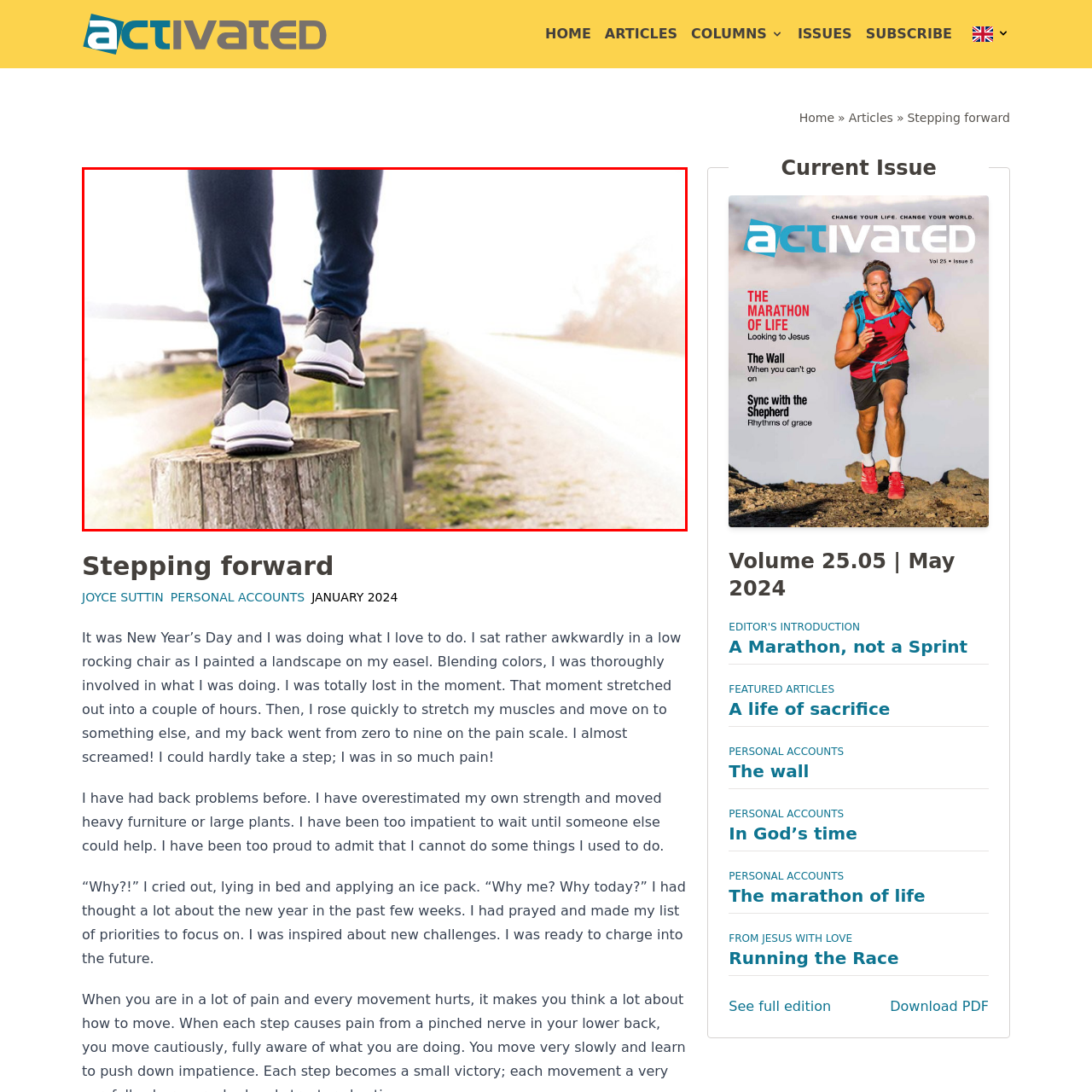What time of day is suggested by the lighting?
Check the image inside the red bounding box and provide your answer in a single word or short phrase.

Early morning or late afternoon